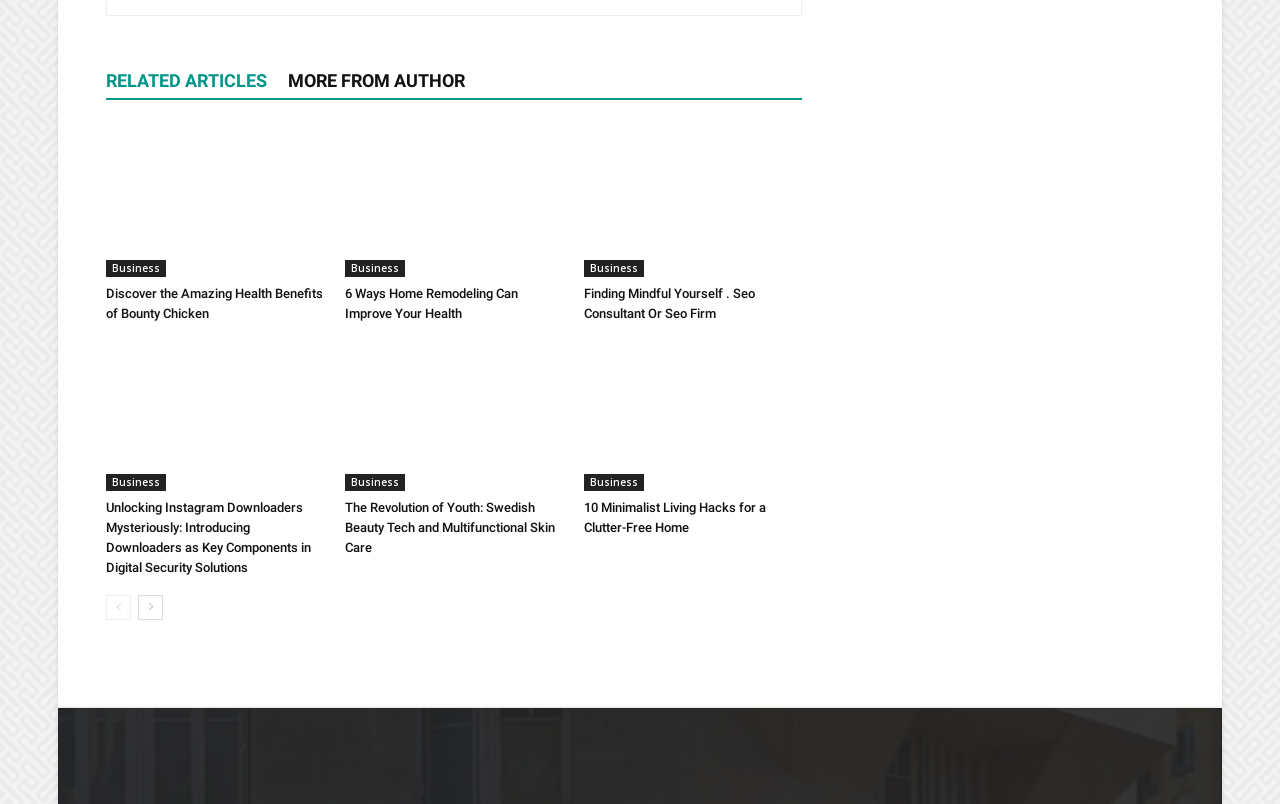Respond to the question below with a single word or phrase:
What is the position of the link '6 Ways Home Remodeling Can Improve Your Health'?

Second from the left